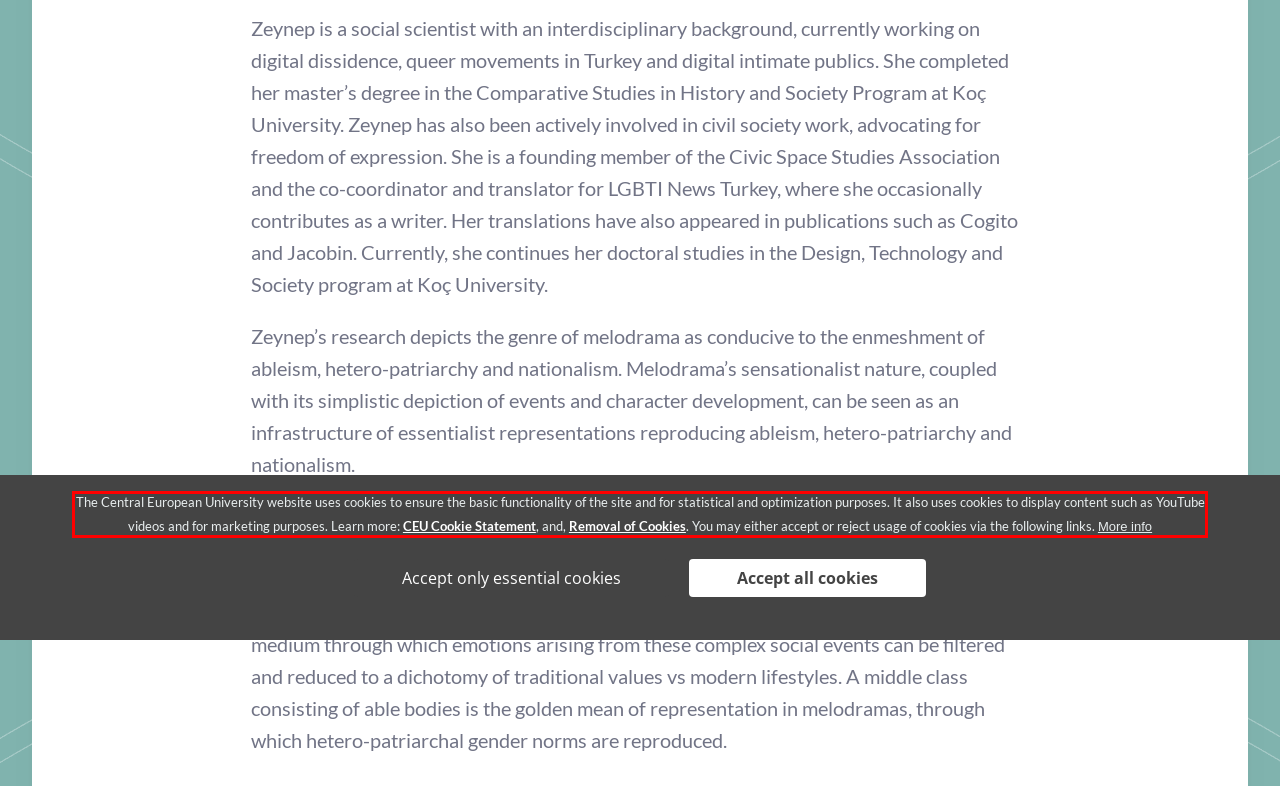Please look at the webpage screenshot and extract the text enclosed by the red bounding box.

The Central European University website uses cookies to ensure the basic functionality of the site and for statistical and optimization purposes. It also uses cookies to display content such as YouTube videos and for marketing purposes. Learn more: CEU Cookie Statement, and, Removal of Cookies. You may either accept or reject usage of cookies via the following links.